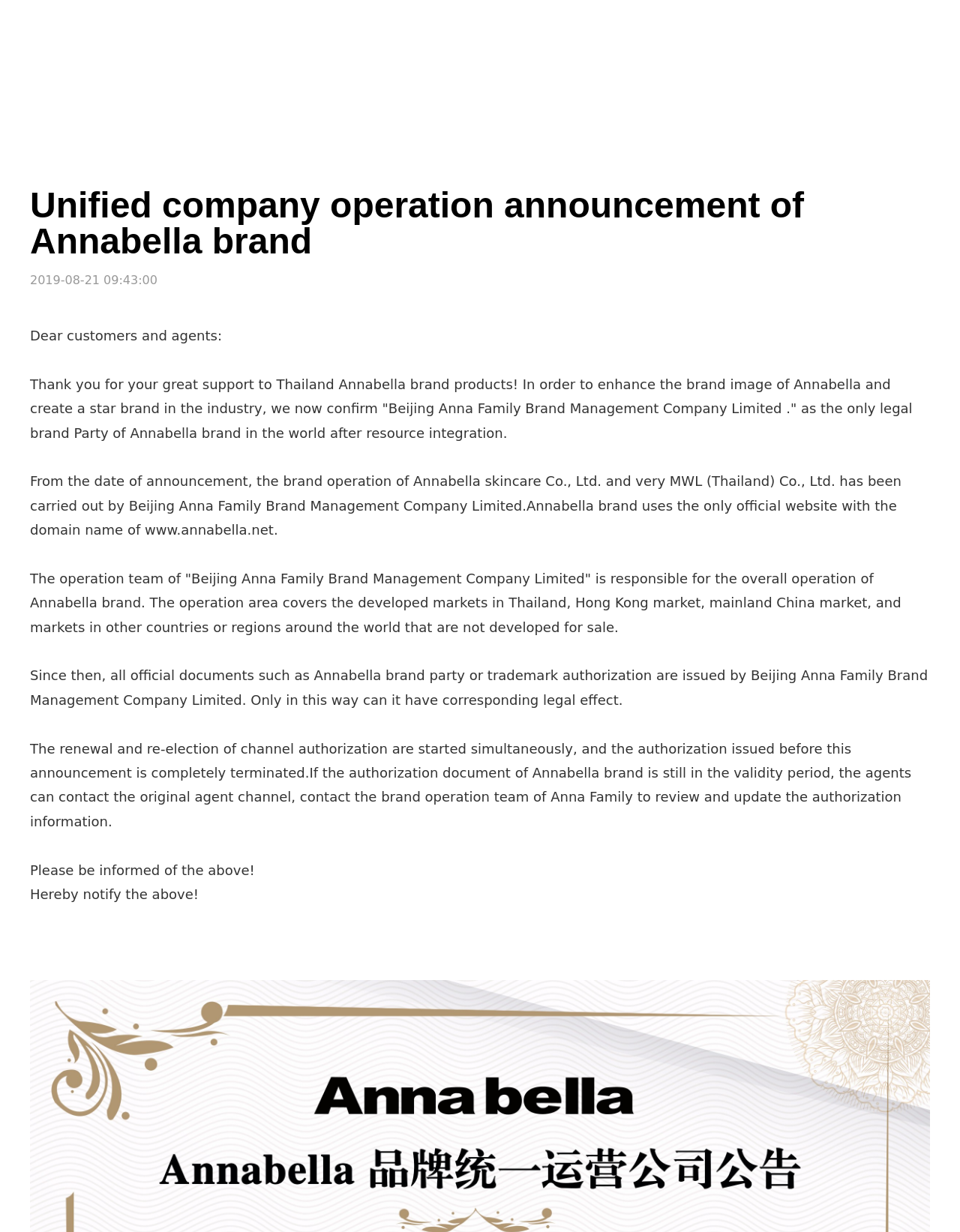What is the domain name of the official website?
Look at the image and answer the question using a single word or phrase.

www.annabella.net